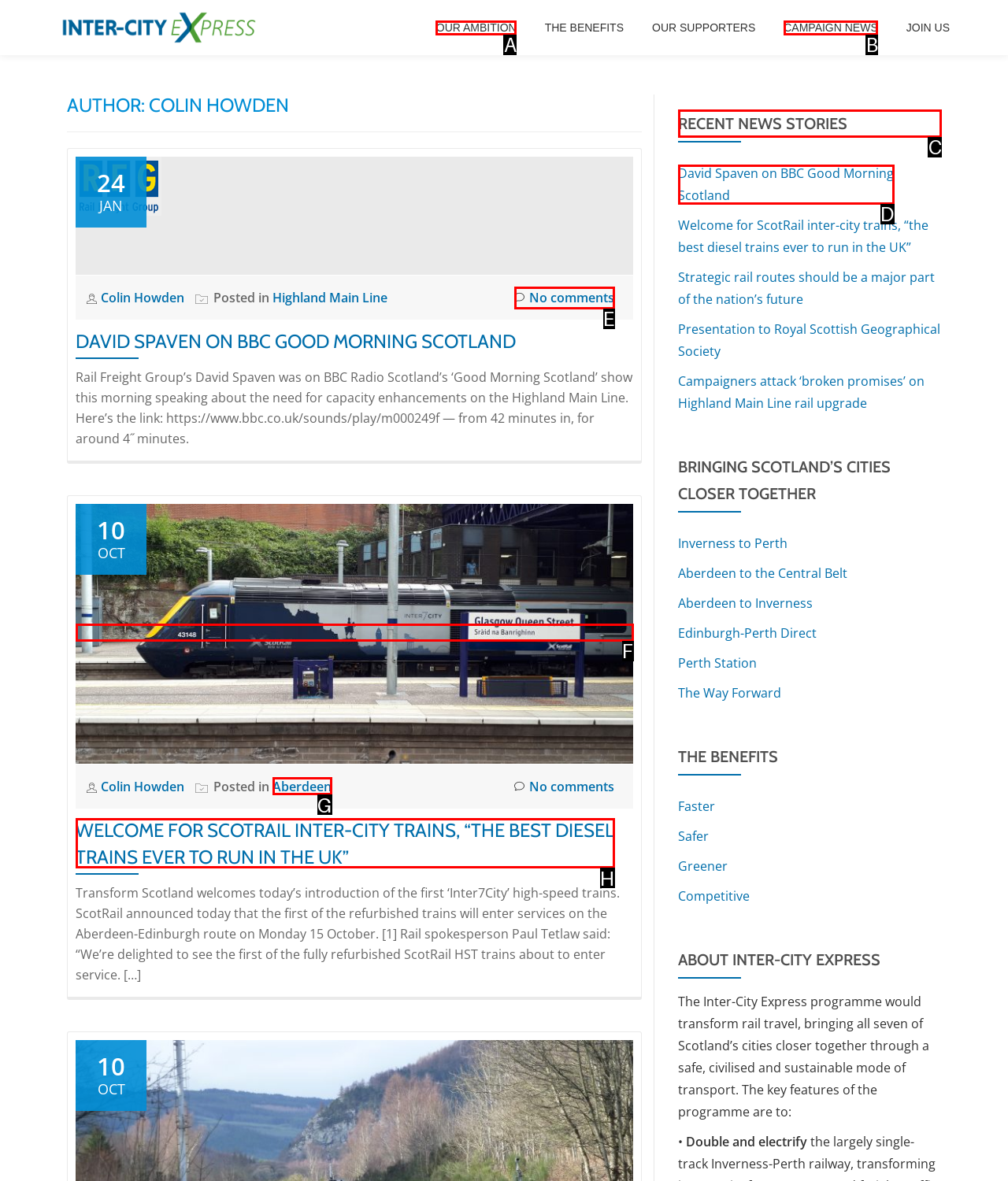Pick the right letter to click to achieve the task: Toggle the menu
Answer with the letter of the correct option directly.

None